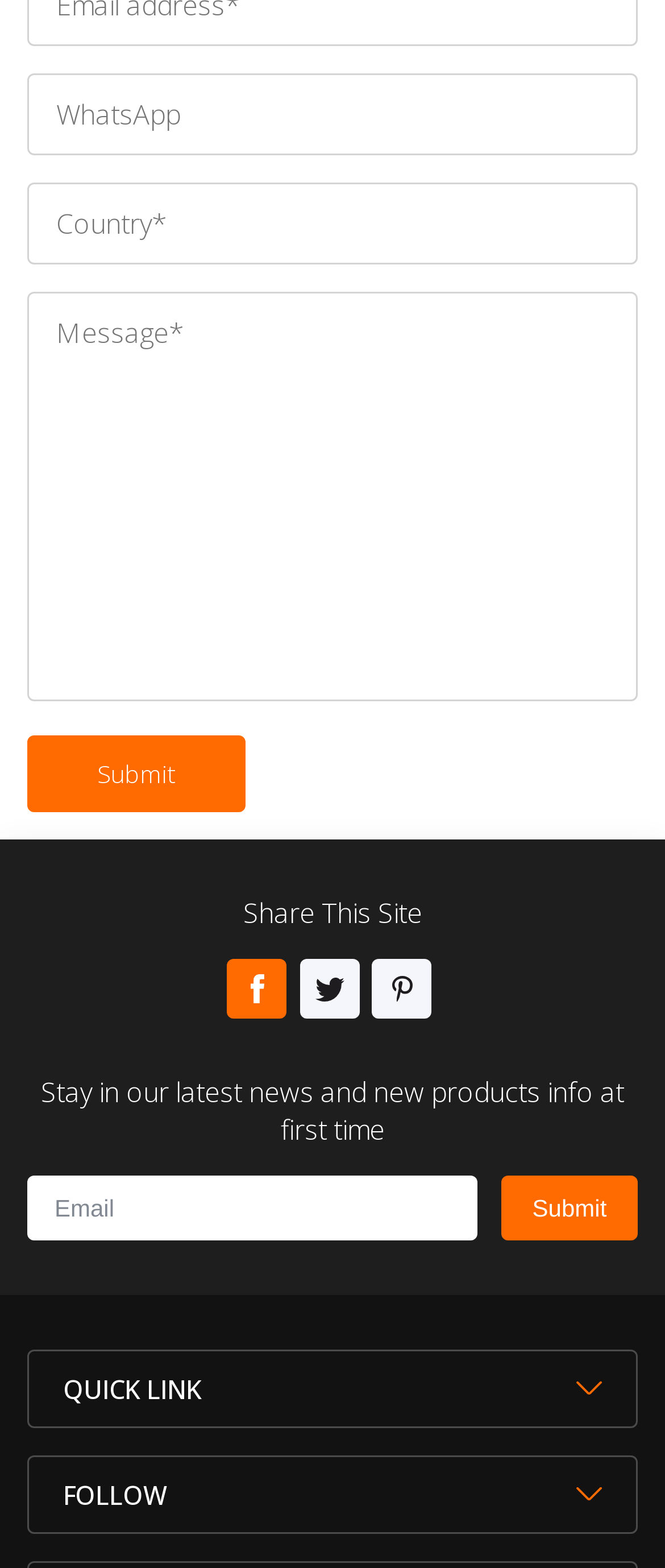Kindly determine the bounding box coordinates of the area that needs to be clicked to fulfill this instruction: "Subscribe to newsletter".

[0.041, 0.749, 0.718, 0.791]